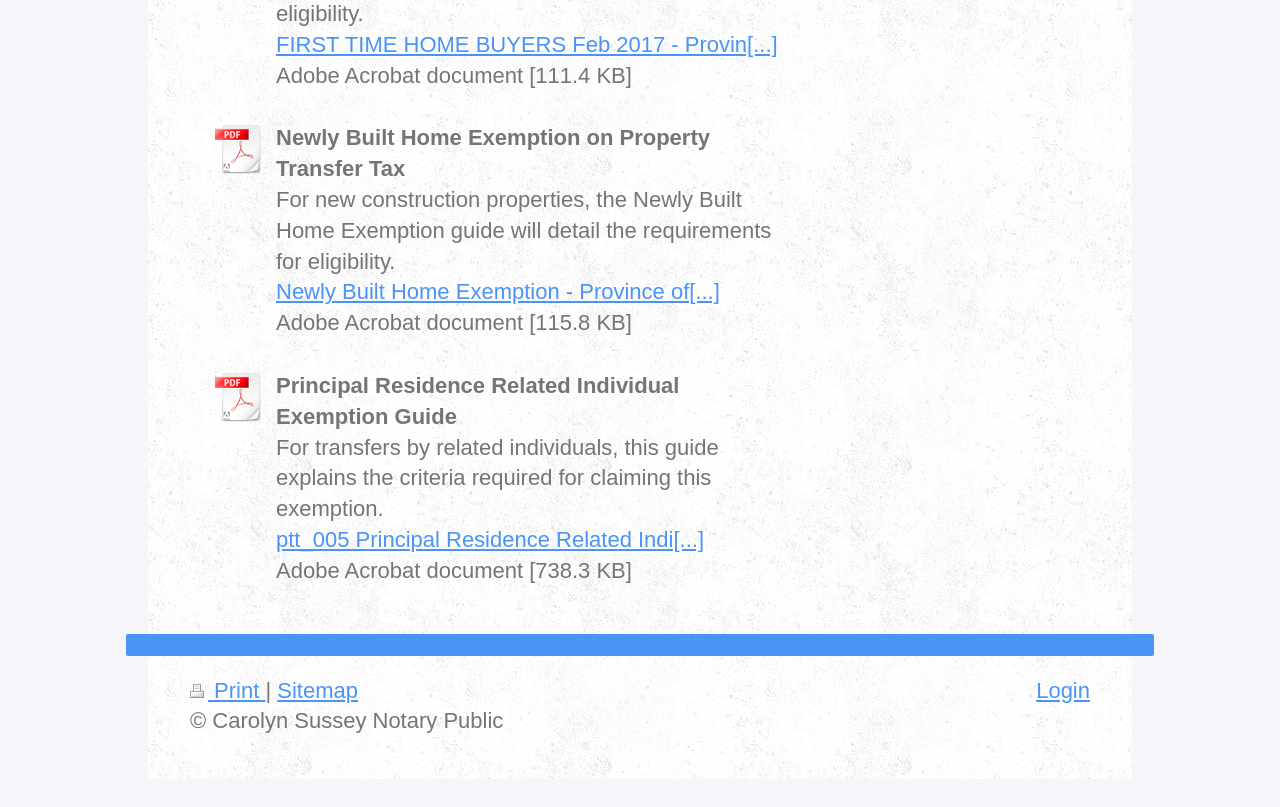Select the bounding box coordinates of the element I need to click to carry out the following instruction: "Login to the system".

[0.809, 0.84, 0.852, 0.871]